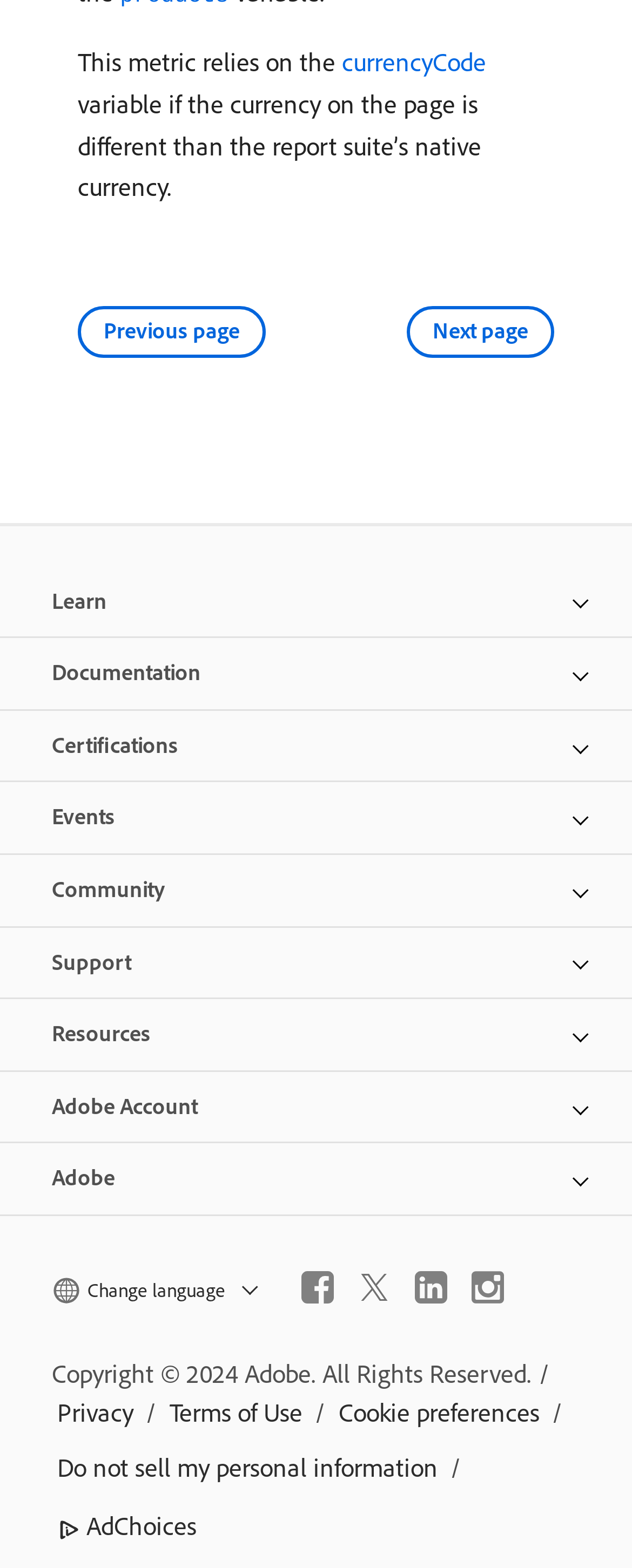Bounding box coordinates are specified in the format (top-left x, top-left y, bottom-right x, bottom-right y). All values are floating point numbers bounded between 0 and 1. Please provide the bounding box coordinate of the region this sentence describes: Terms of Use

[0.26, 0.884, 0.487, 0.918]